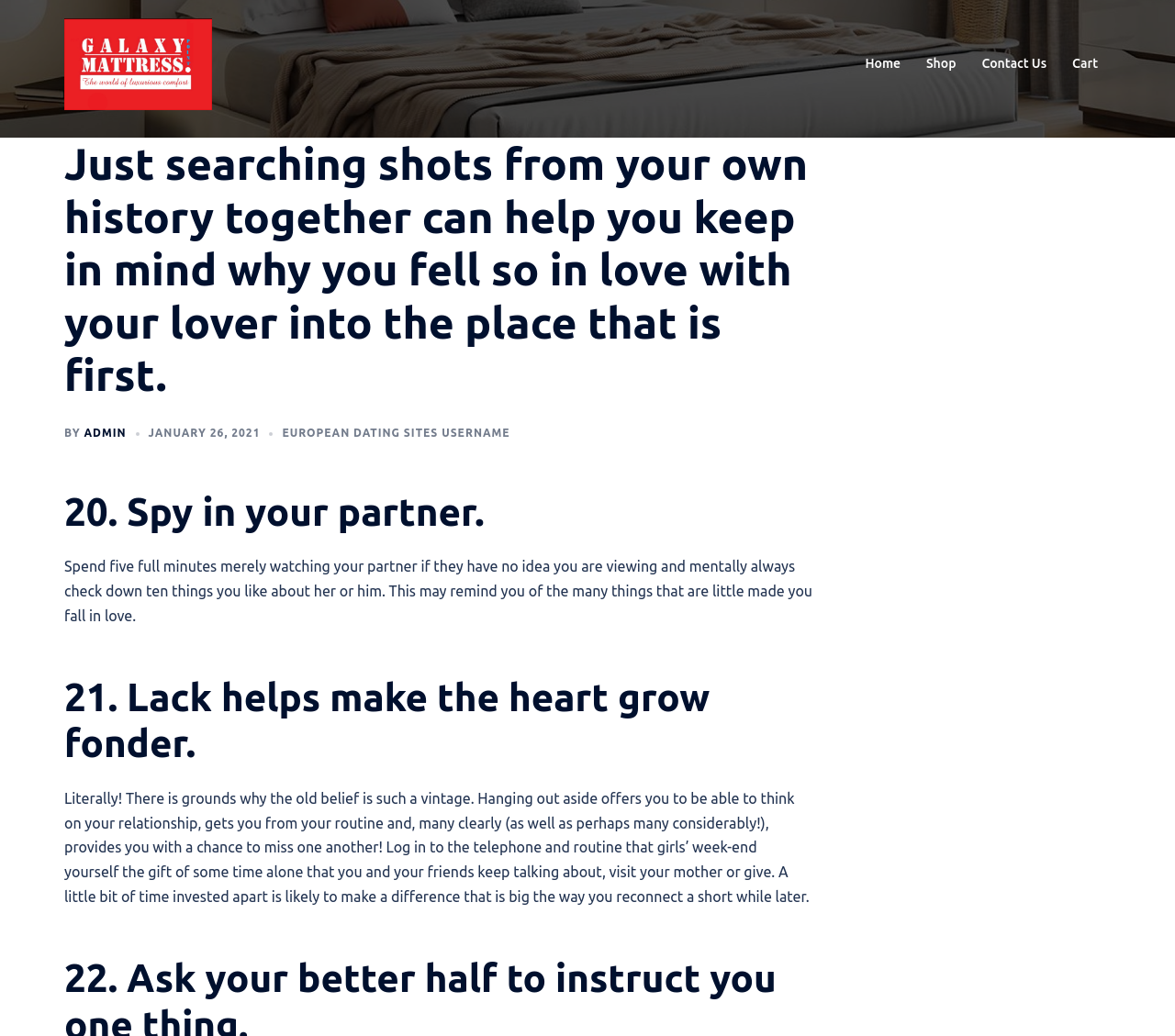Answer the question in a single word or phrase:
What is the name of the website?

Galaxy Mattress Point